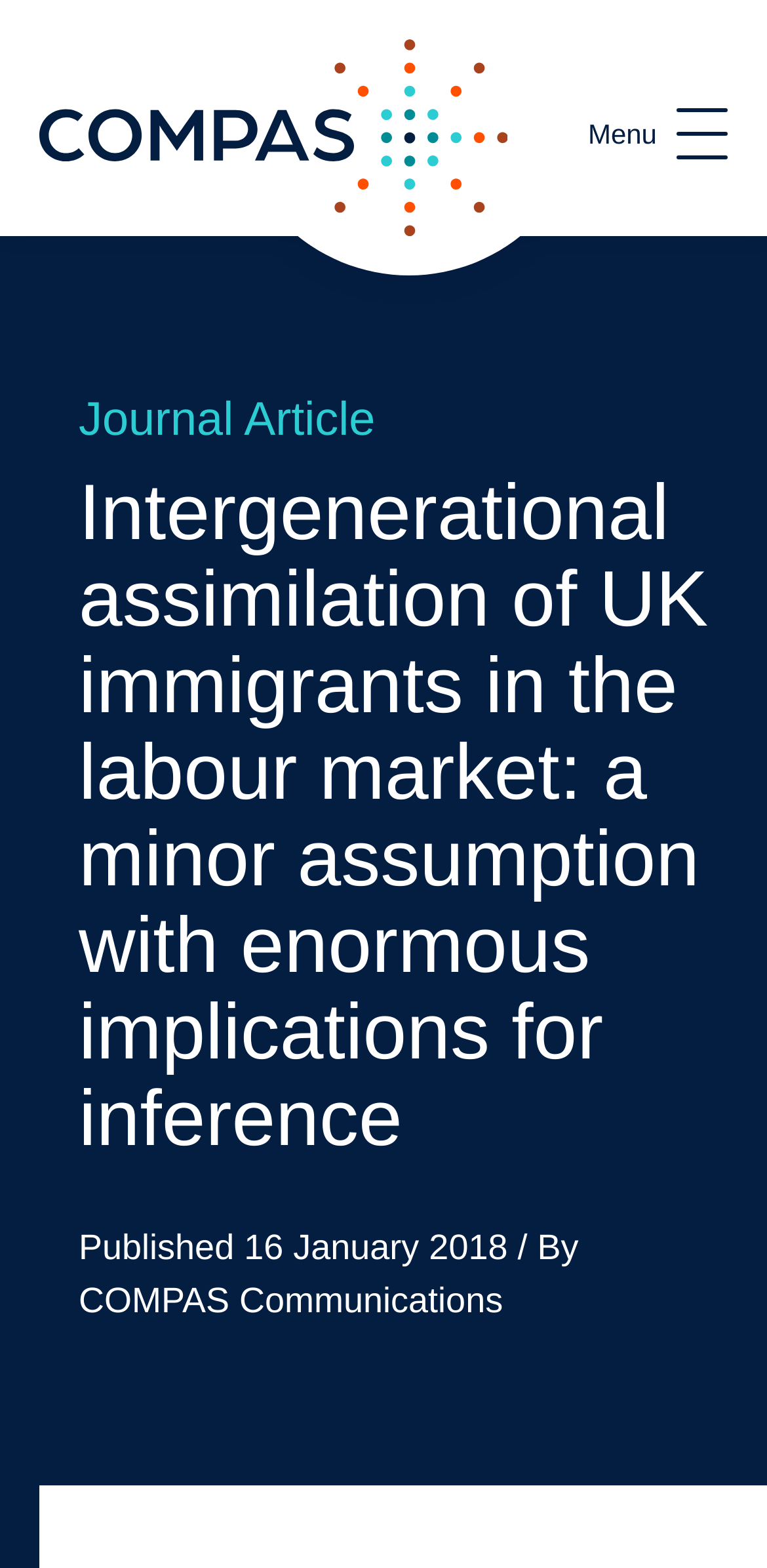Using the provided element description "dessert", determine the bounding box coordinates of the UI element.

None